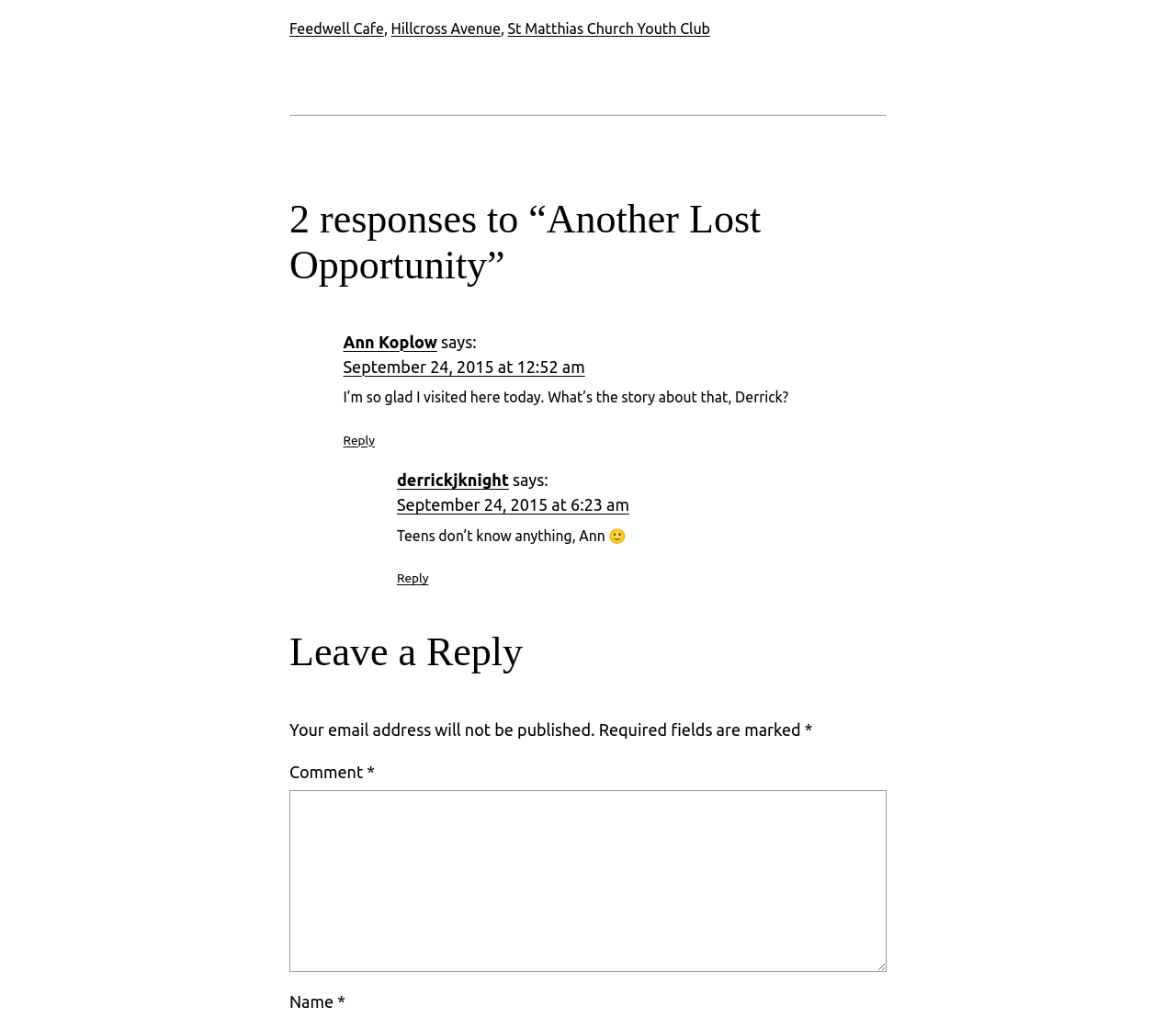Provide a short answer to the following question with just one word or phrase: What is the tone of derrickjknight's response to Ann Koplow?

Humorous